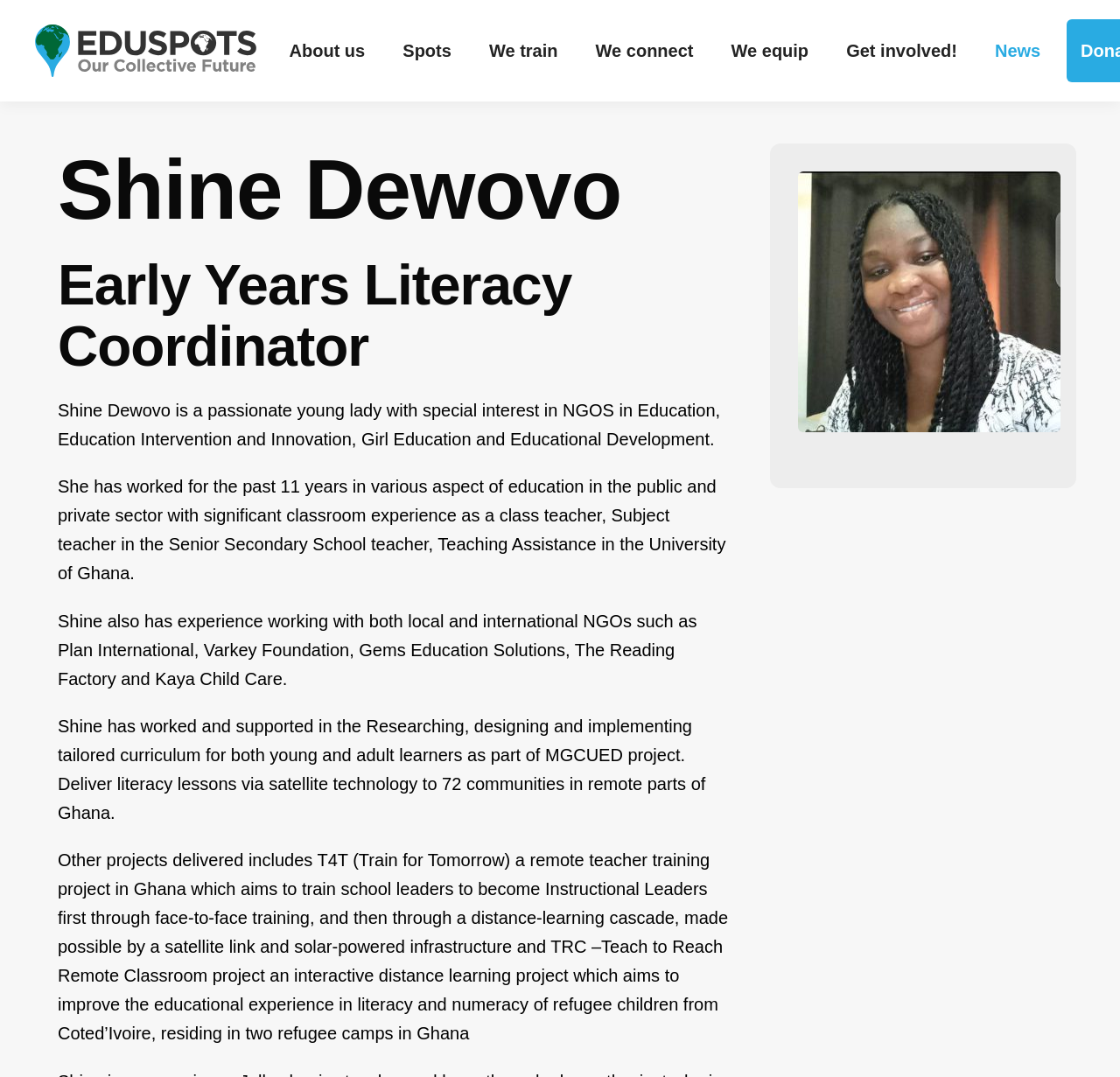Please find the bounding box coordinates of the element's region to be clicked to carry out this instruction: "Click the 'We train' link".

[0.42, 0.018, 0.515, 0.077]